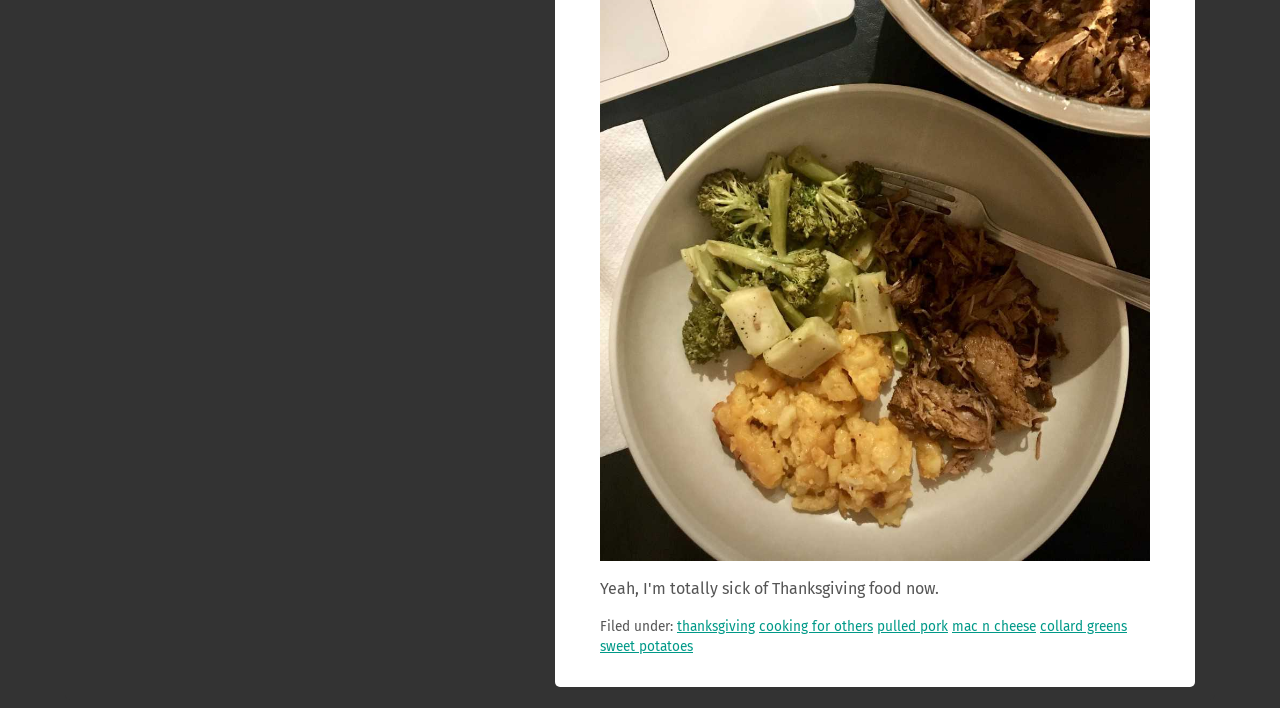What is the topic related to 'pulled pork' link?
Please provide a detailed answer to the question.

The topic related to 'pulled pork' link can be inferred as cooking because it is categorized under 'Filed under:' along with other cooking-related topics like 'cooking for others', 'mac n cheese', and 'collard greens'.